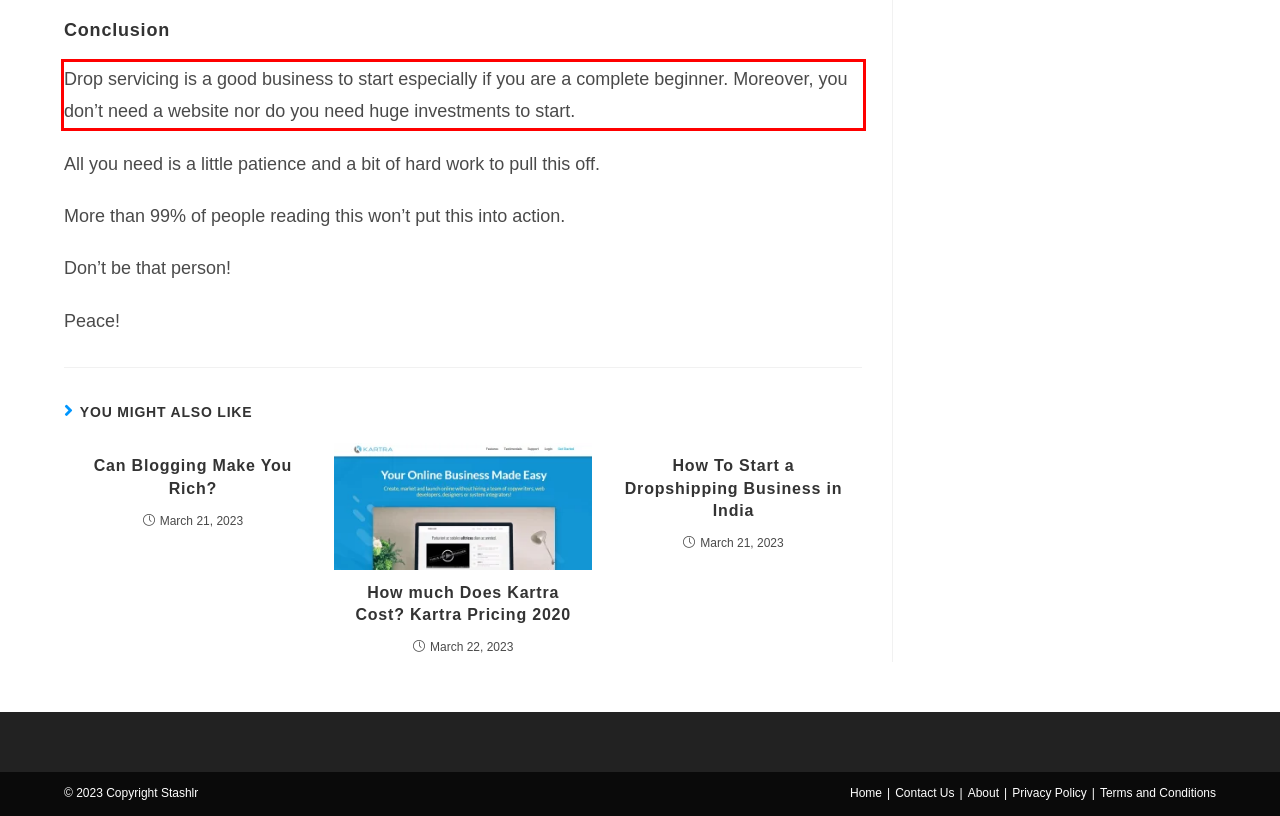Given a screenshot of a webpage containing a red rectangle bounding box, extract and provide the text content found within the red bounding box.

Drop servicing is a good business to start especially if you are a complete beginner. Moreover, you don’t need a website nor do you need huge investments to start.